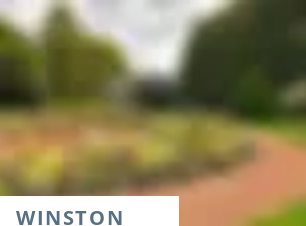What type of day is hinted at by the cloudy sky?
Please provide a comprehensive answer based on the contents of the image.

The cloudy sky in the image hints at a peaceful day for a visit, suggesting that the weather is calm and serene, making it an ideal time to visit the Winston Churchill Memorial Gardens.